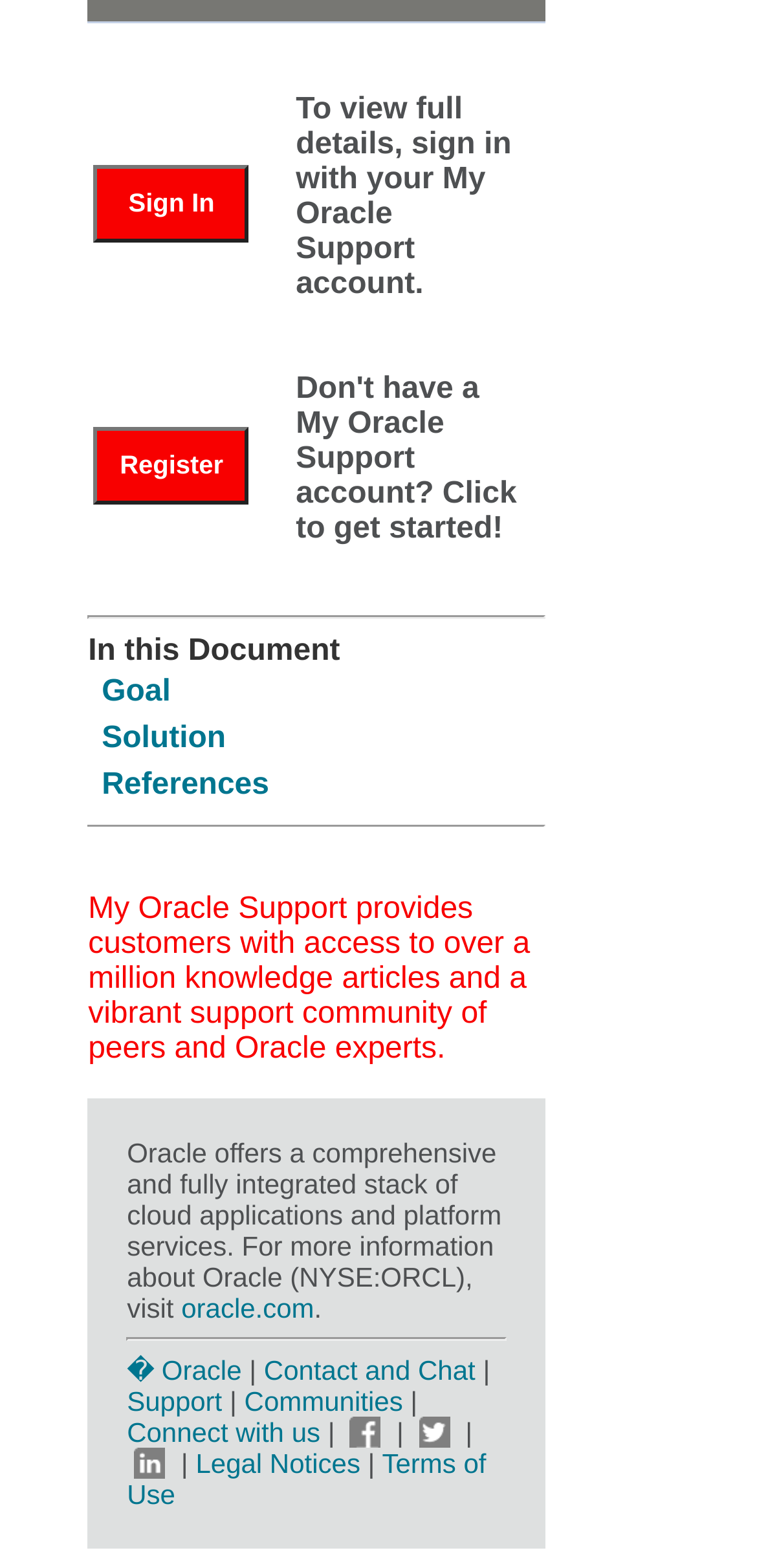Using the information in the image, give a detailed answer to the following question: How many tables are present on the webpage?

Upon examining the webpage, I noticed that there are four tables present, each with a different set of information. The first table contains links to 'Sign In' and 'Register', the second table has a heading 'In this Document', and the third and fourth tables contain links to 'Goal', 'Solution', and 'References'.